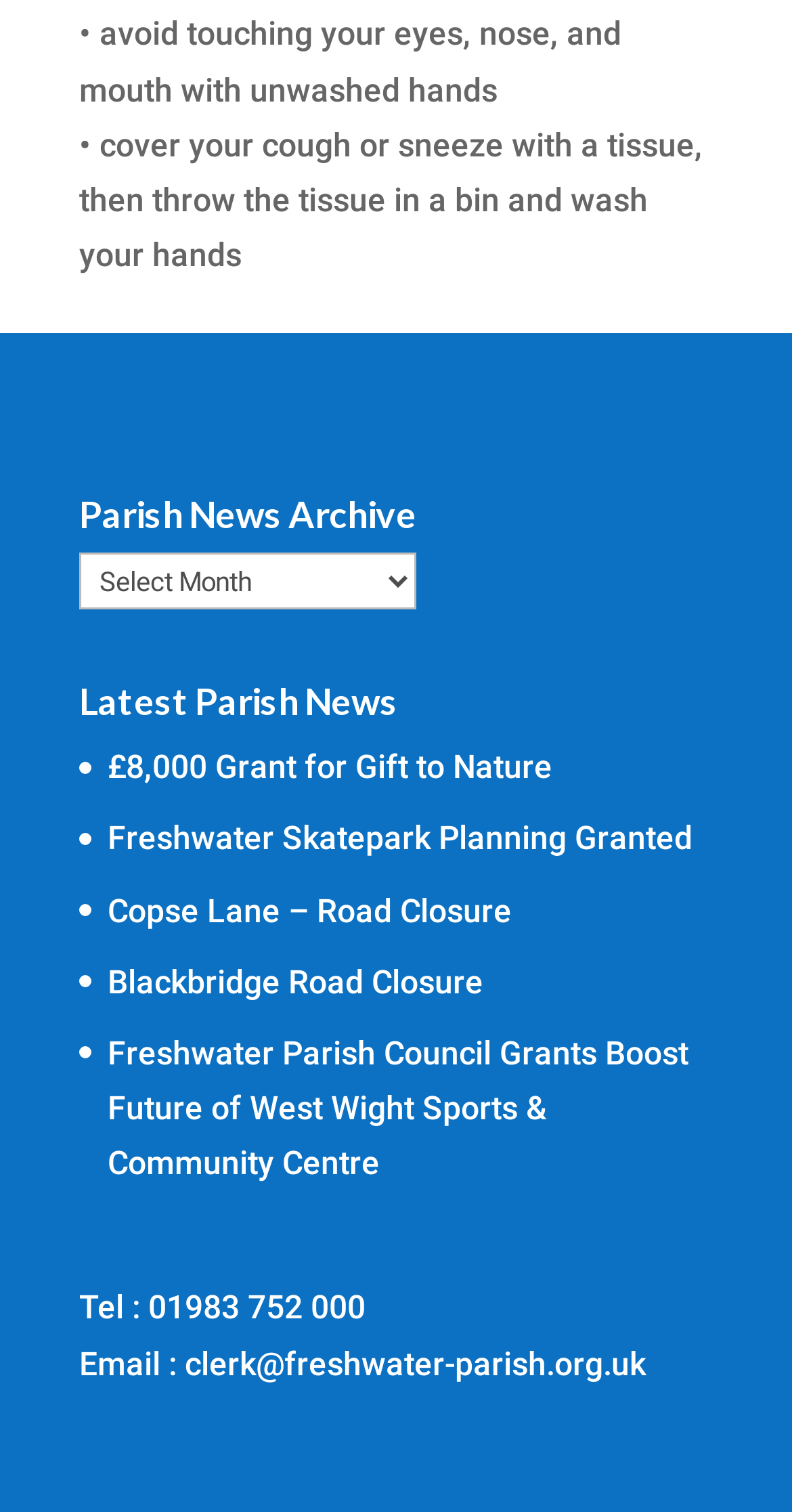How many news links are on the page? Refer to the image and provide a one-word or short phrase answer.

5